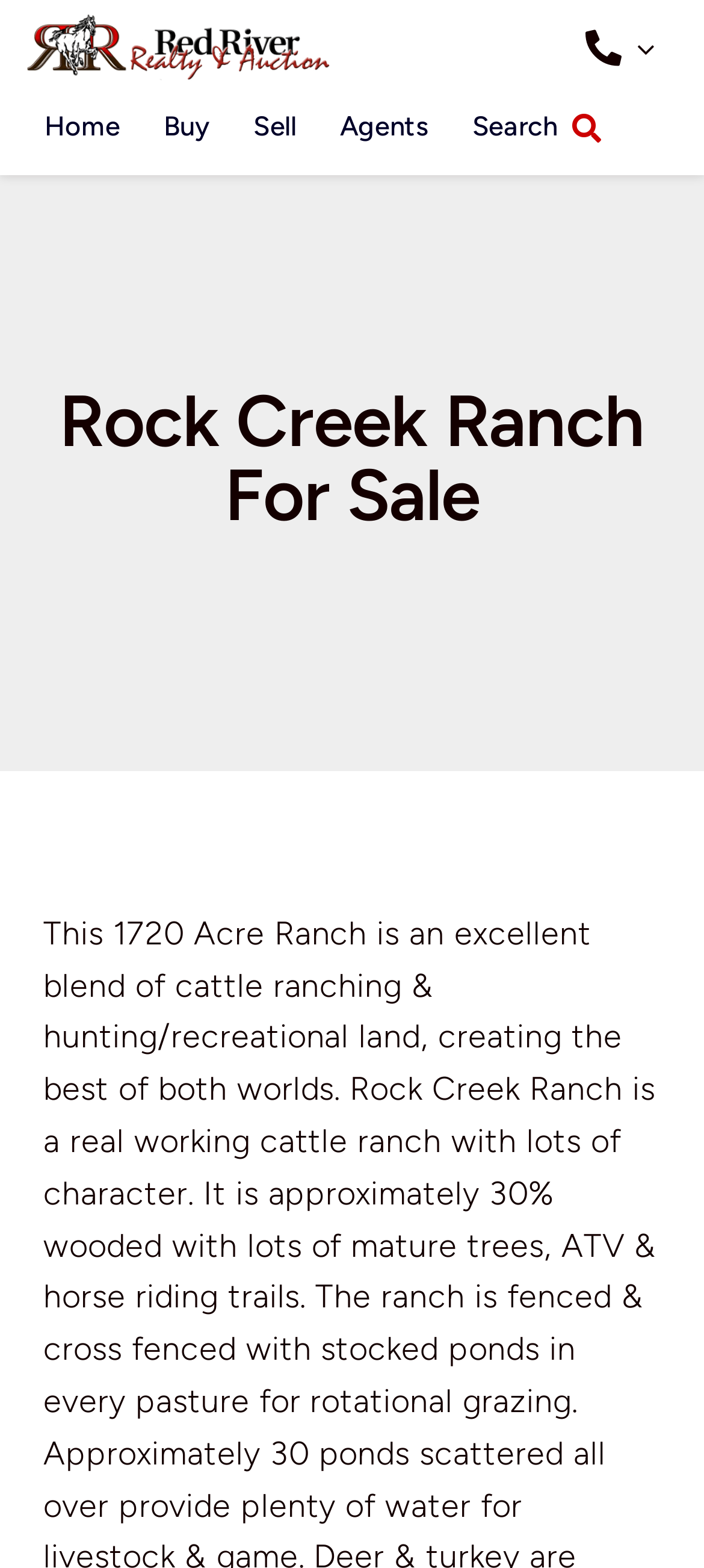Provide the bounding box coordinates of the UI element that matches the description: "Sell".

[0.349, 0.055, 0.431, 0.11]